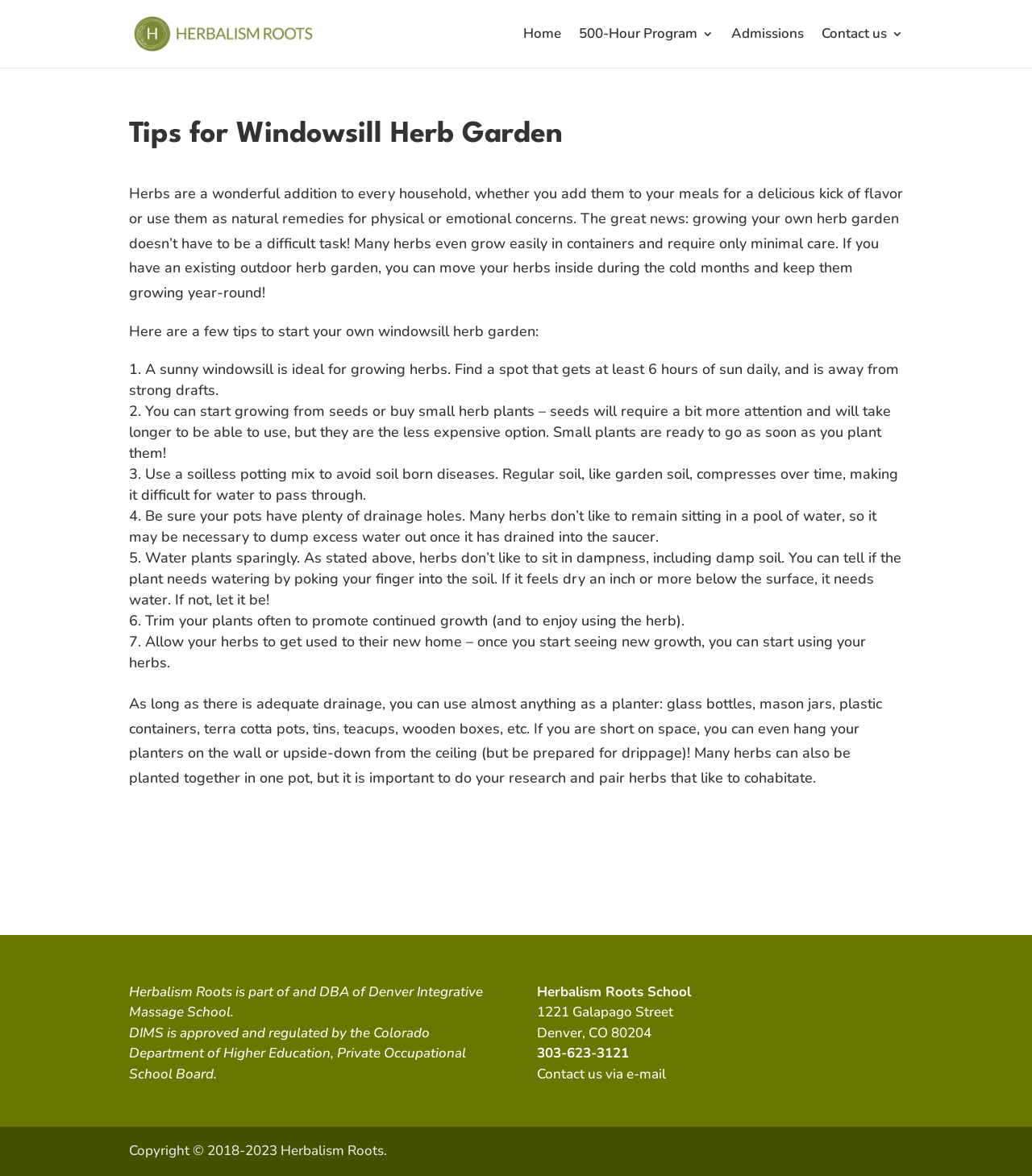Detail the various sections and features present on the webpage.

This webpage is about tips for creating a windowsill herb garden. At the top, there is a navigation menu with links to "Herbalist Program Denver CO", "Home", "500-Hour Program 3", "Admissions", and "Contact us 3". Below the navigation menu, there is a large article section that takes up most of the page. The article is titled "Tips for Windowsill Herb Garden" and provides an introduction to growing herbs indoors. 

The introduction is followed by a list of seven tips for starting a windowsill herb garden, each with a numbered list marker. The tips include choosing a sunny spot, starting from seeds or small plants, using a soilless potting mix, ensuring good drainage, watering sparingly, trimming plants often, and allowing herbs to adjust to their new environment. 

Below the list of tips, there is a paragraph discussing the variety of planters that can be used, including glass bottles, mason jars, and wooden boxes. The article section ends with a note about pairing herbs that can cohabitate in the same pot.

At the bottom of the page, there is a footer section with information about Herbalism Roots, including its affiliation with Denver Integrative Massage School, its approval and regulation by the Colorado Department of Higher Education, and its contact information, including address, phone number, and email link. The page ends with a copyright notice.